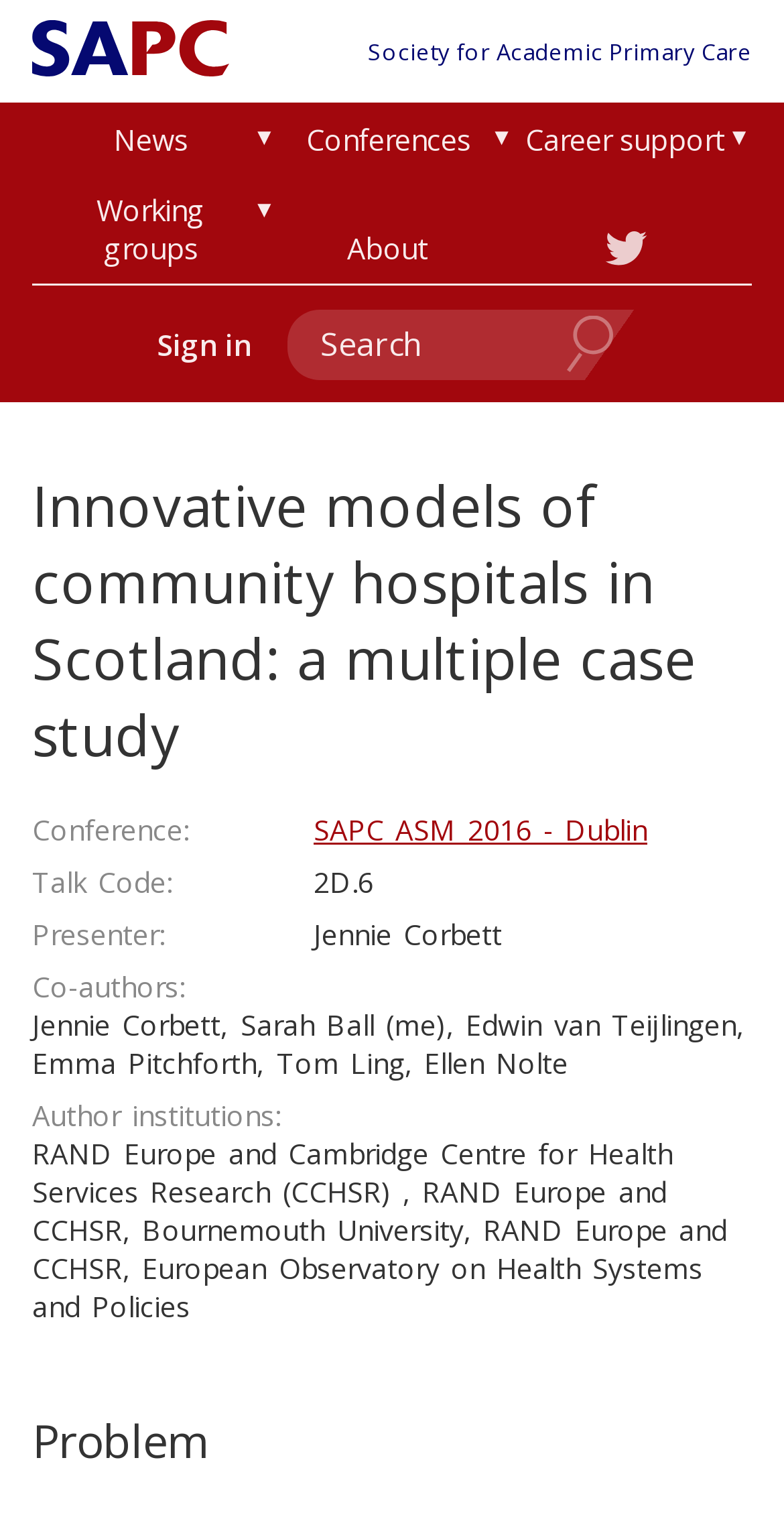Generate the text of the webpage's primary heading.

Innovative models of community hospitals in Scotland: a multiple case study